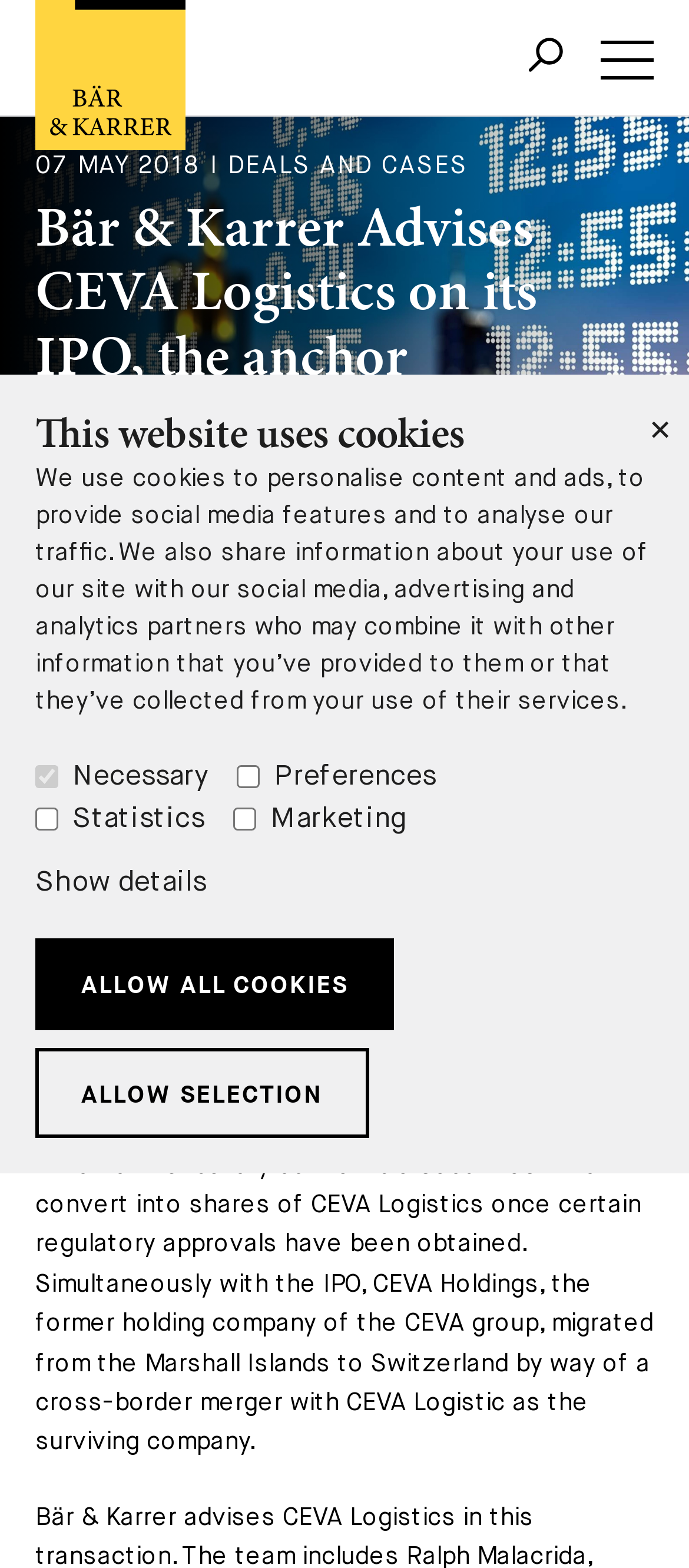Provide a thorough and detailed response to the question by examining the image: 
What is the type of image below the cookie policy section?

The type of image below the cookie policy section is related to 'mergers', which is likely an image representing the merger and acquisition deal between CEVA Logistics and CMA CGM.